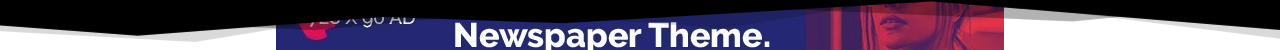Refer to the image and provide an in-depth answer to the question:
What is the purpose of the banner design?

The design choice of the banner aims to capture the viewer's attention, likely encouraging exploration of content related to news or articles, which implies that the purpose of the banner design is to capture attention.